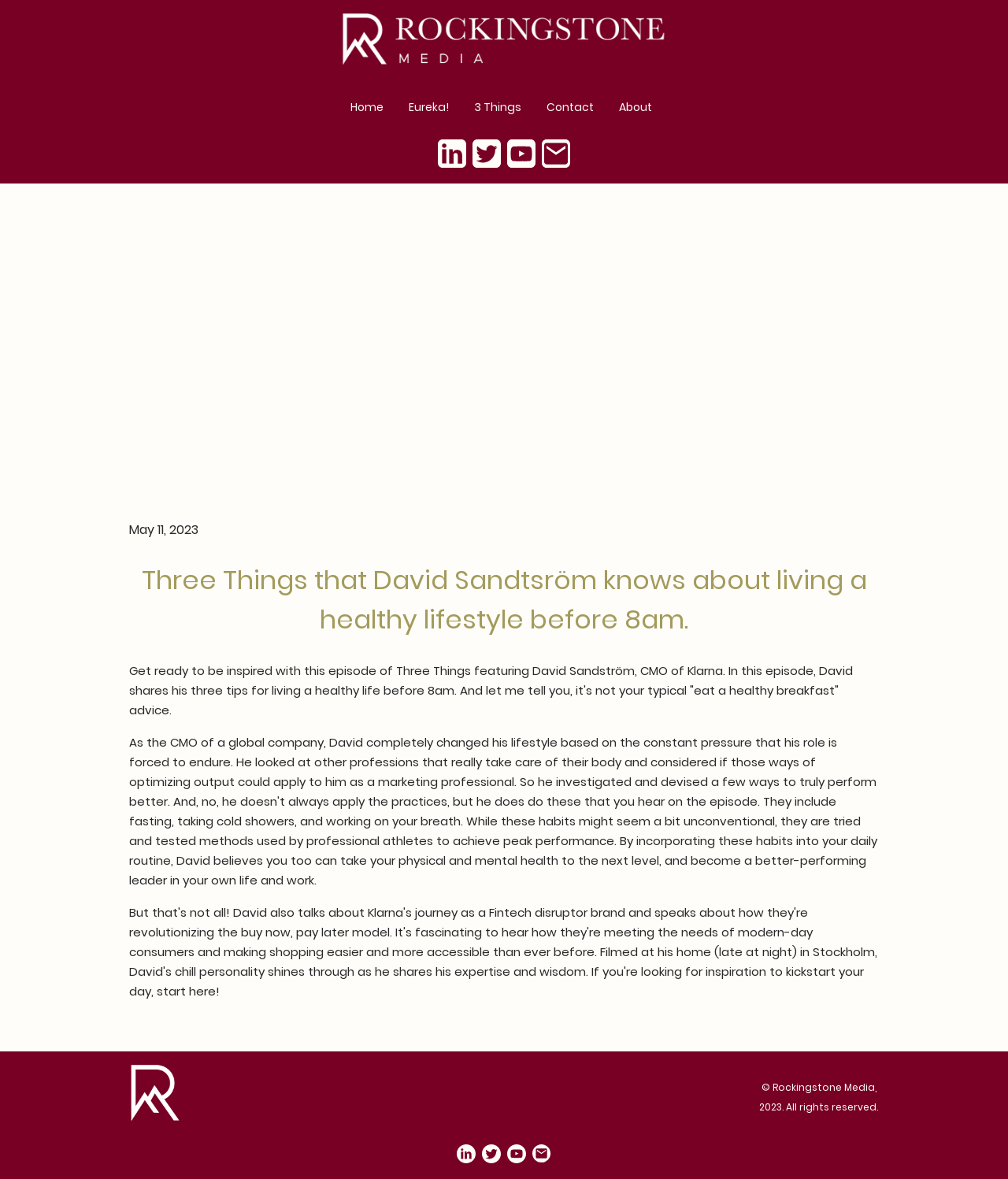Determine the bounding box coordinates of the UI element described below. Use the format (top-left x, top-left y, bottom-right x, bottom-right y) with floating point numbers between 0 and 1: 3 Things

[0.462, 0.079, 0.525, 0.103]